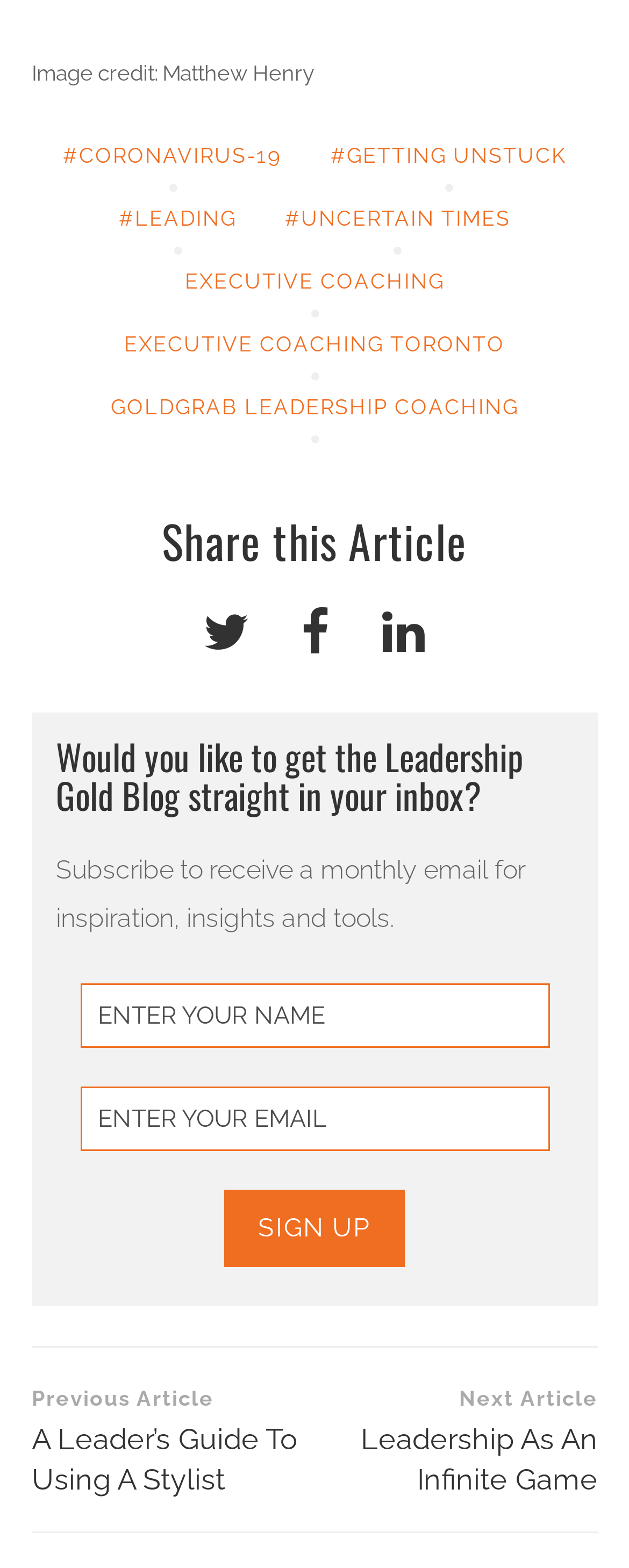Locate the bounding box coordinates of the element that should be clicked to fulfill the instruction: "Click on the 'Previous Article' link".

[0.05, 0.88, 0.5, 0.954]